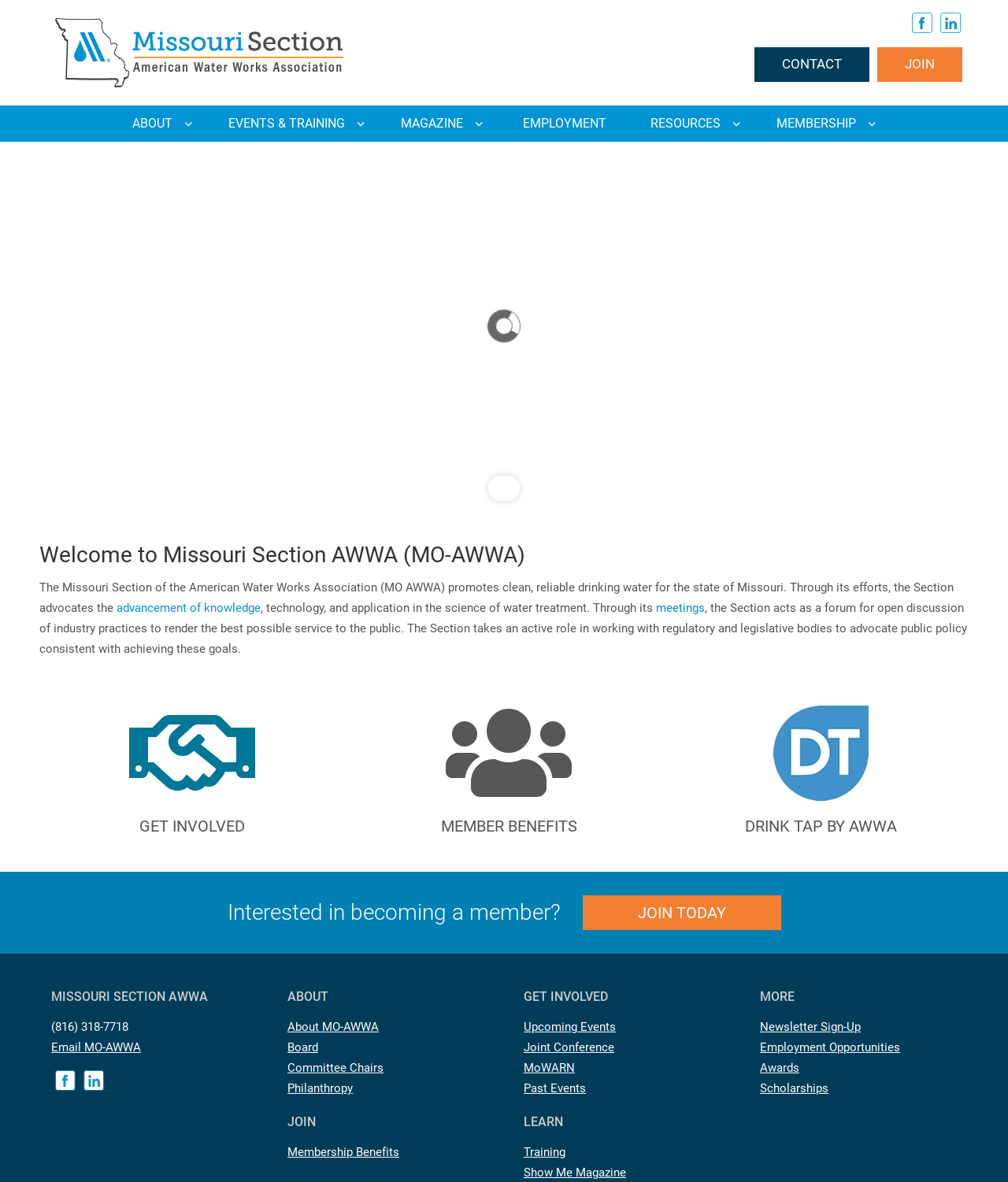Identify the bounding box coordinates of the clickable region to carry out the given instruction: "Click the Facebook link".

[0.901, 0.013, 0.929, 0.025]